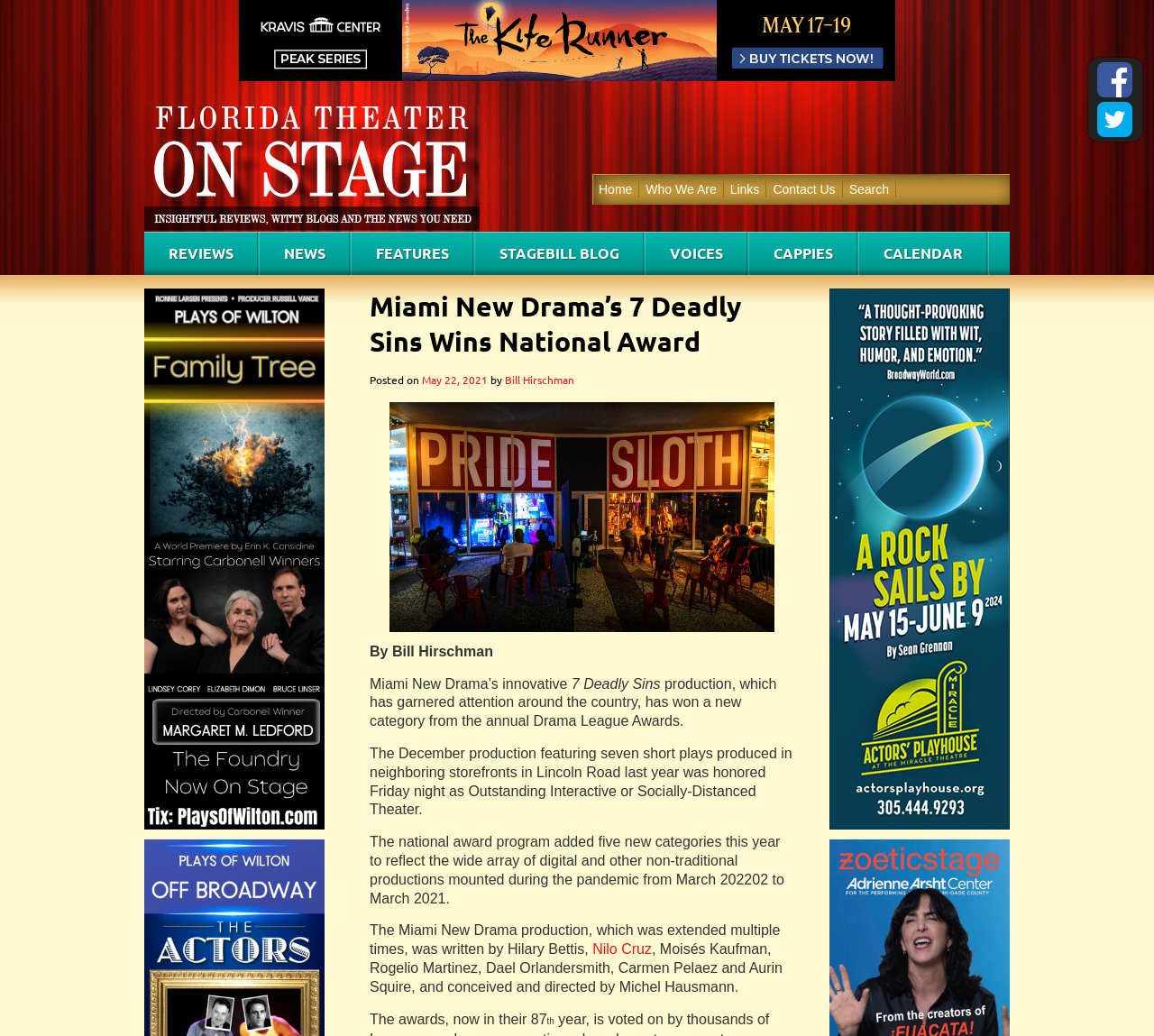Provide the bounding box coordinates of the area you need to click to execute the following instruction: "Read the article about Miami New Drama’s 7 Deadly Sins".

[0.32, 0.279, 0.688, 0.346]